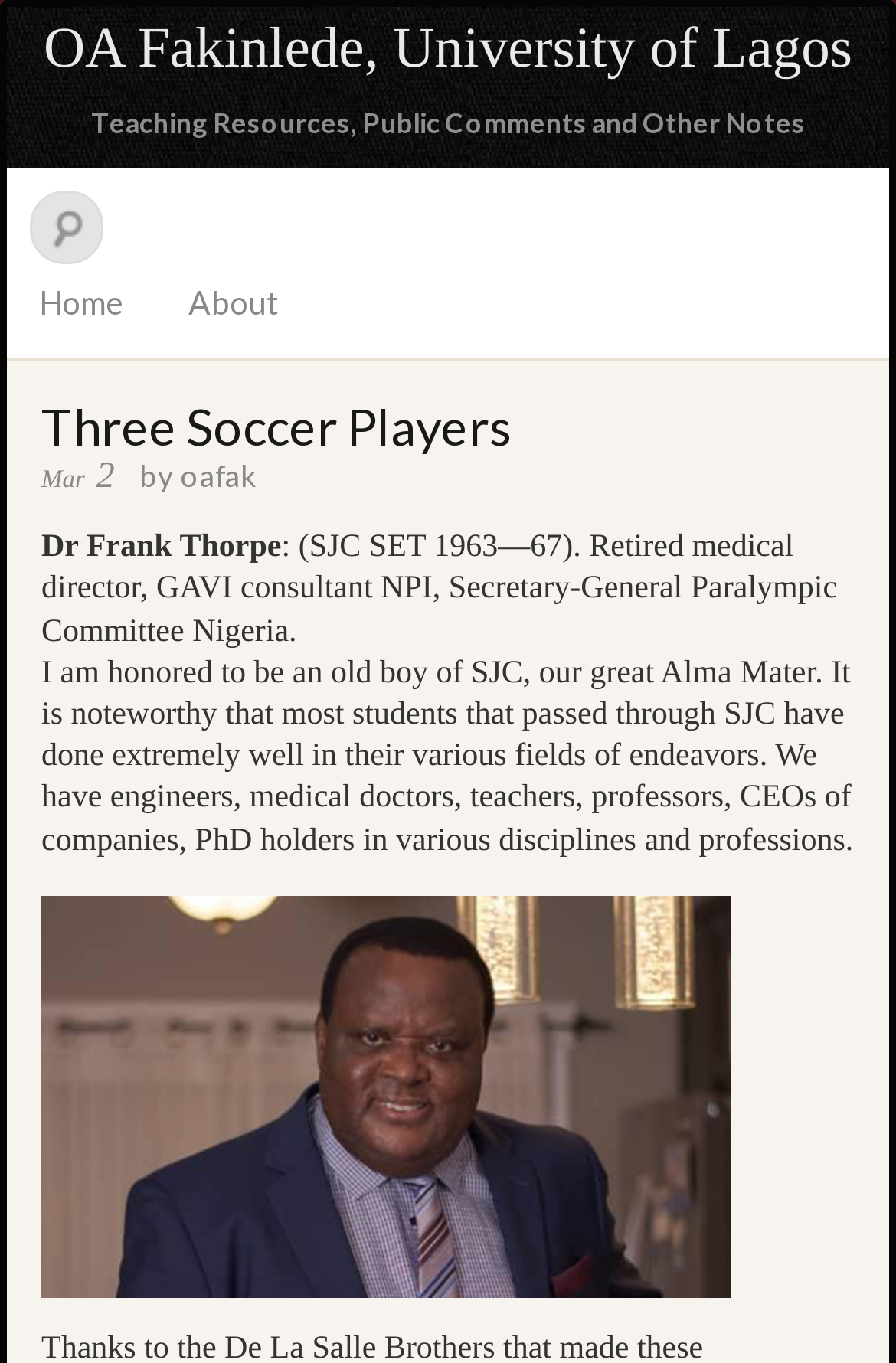What is the name of the Alma Mater mentioned?
Look at the image and respond with a single word or a short phrase.

SJC